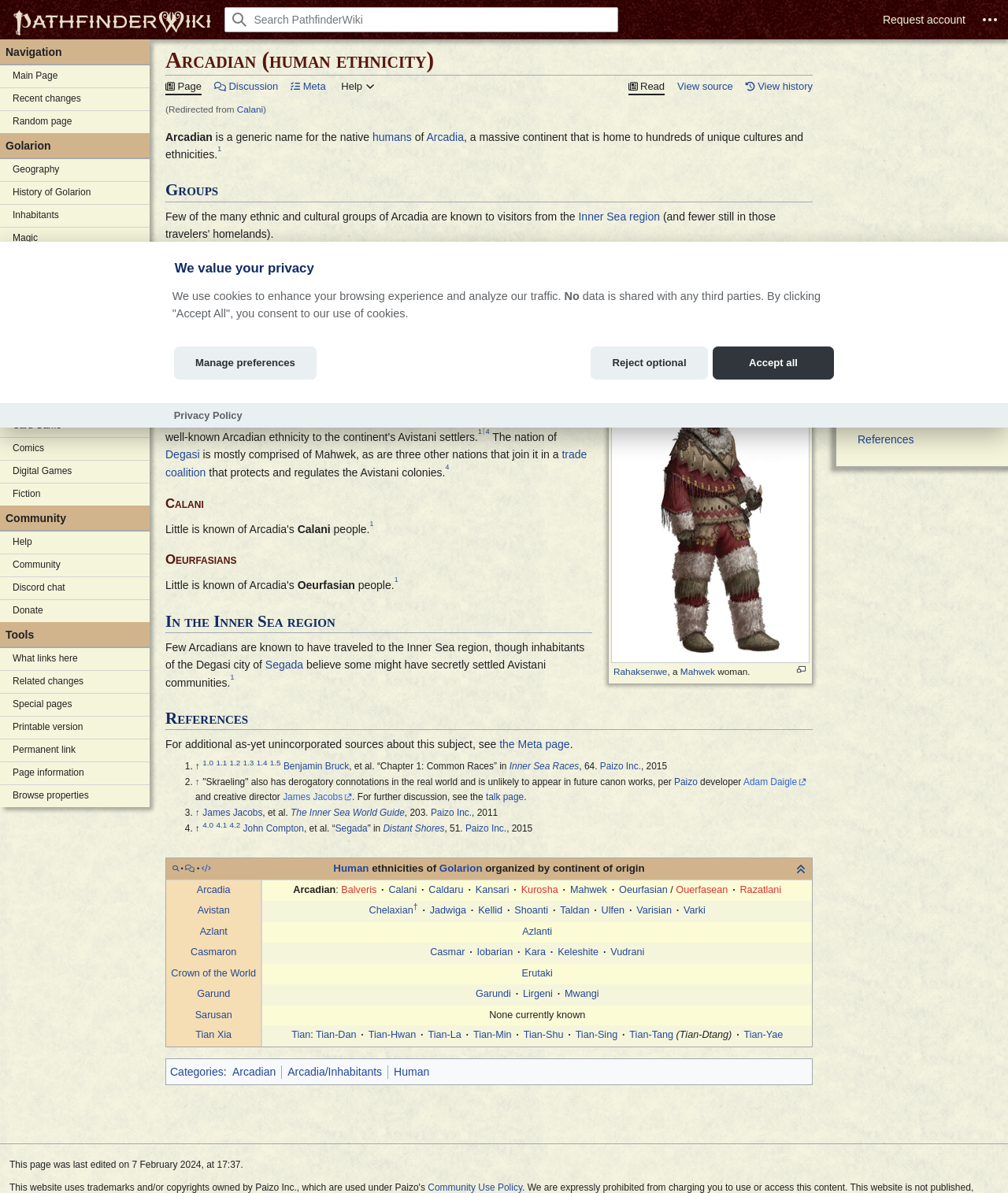Can you determine the bounding box coordinates of the area that needs to be clicked to fulfill the following instruction: "View the 'Kansari' section"?

[0.164, 0.006, 0.806, 0.029]